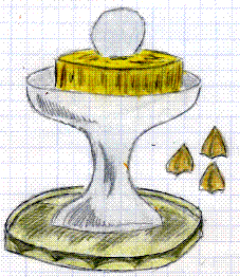Explain what is happening in the image with as much detail as possible.

The image depicts an elegant dessert presentation featuring **Roasted Pineapple Sweet & Sour with Caramel Ice Cream**. The dessert is showcased in a stylish glass dish with a pedestal base, highlighting a layered pineapple treat that alternates between vibrant shades of yellow and golden brown, suggesting a delightful caramelization. Atop the dessert, a smooth scoop of creamy white caramel ice cream adds a contrasting texture and color. 

Accentuating the presentation are decorative elements: delicate drizzles of sweet syrup appear to cascade down the sides, while a few small, tasteful garnishes, possibly crushed nuts or coconut macarons, accompany the dish, suggesting added layers of flavor and texture. This intricate and visually appealing arrangement invites the viewer to indulge in both its aesthetic and gastronomic delights. Perfect for any gourmet gathering, this dessert exemplifies a balance of sweetness and tanginess, promising a refreshing yet decadent culinary experience.